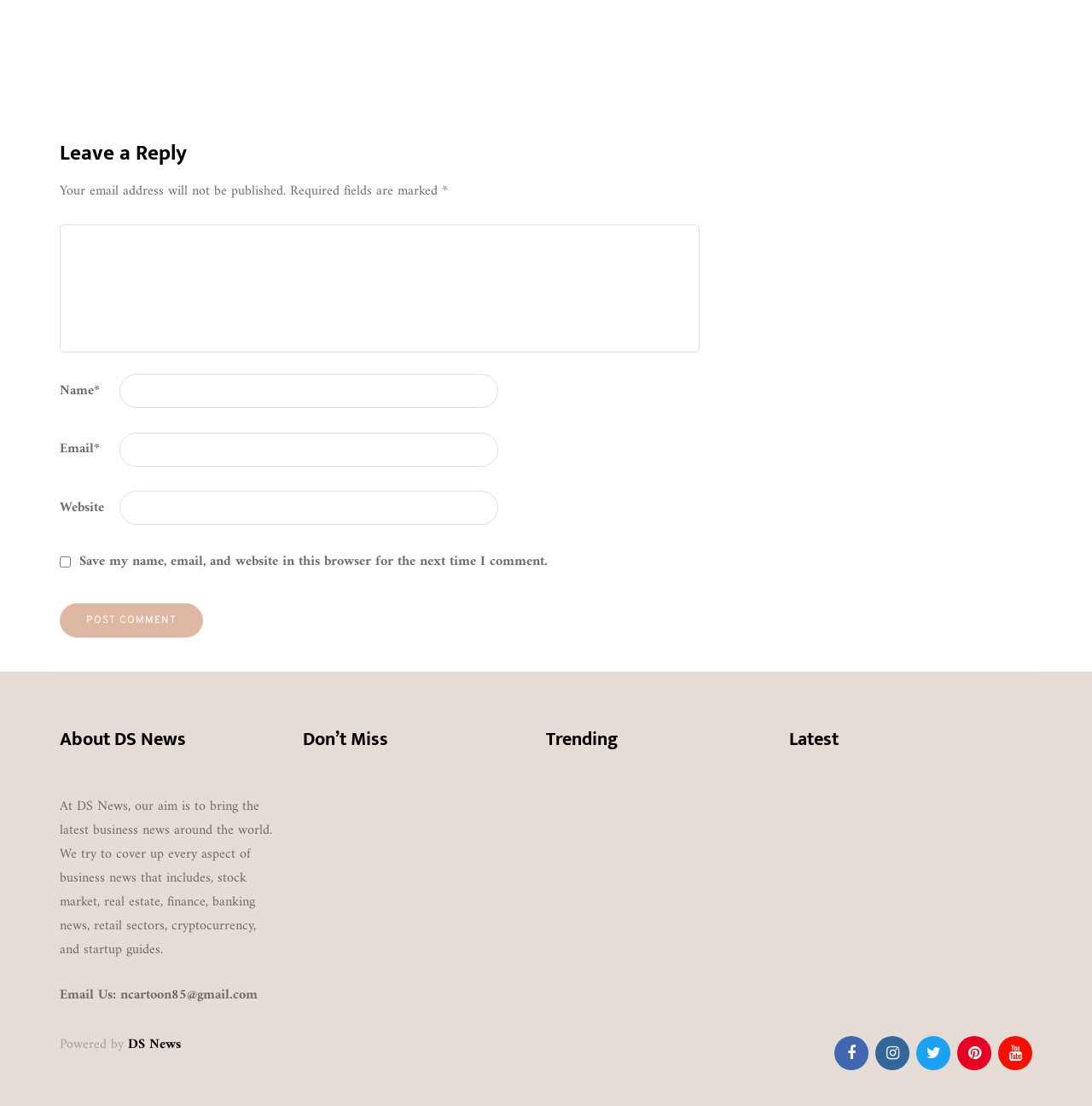Look at the image and give a detailed response to the following question: What is the topic of the article 'Navigating Educational Excellence: Islamic School Options Nearby'?

The answer can be found in the link element with the text 'Navigating Educational Excellence: Islamic School Options Nearby' which is located in the 'Don’t Miss' section, and it is categorized under the 'EDUCATION' link.